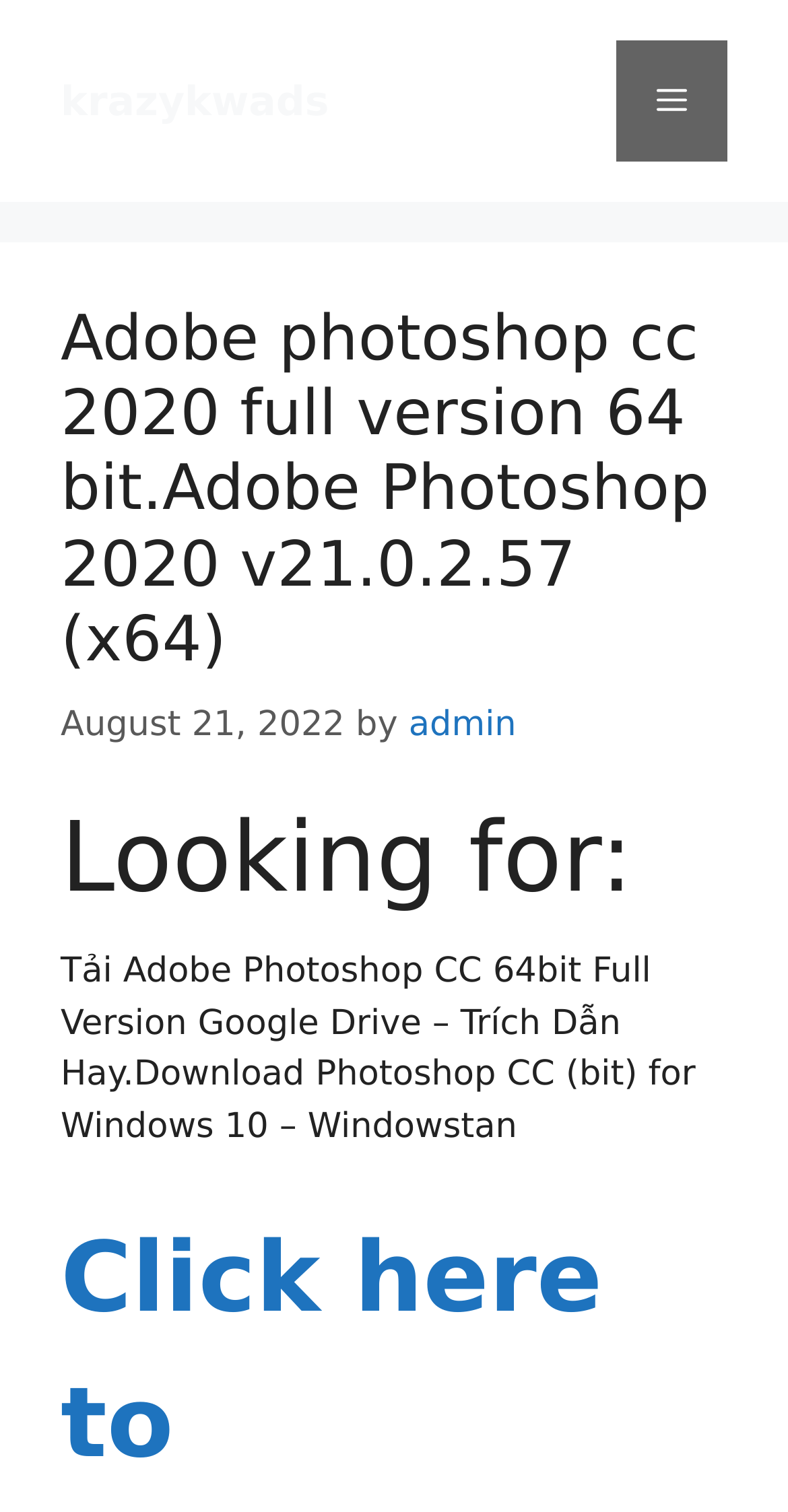Given the following UI element description: "admin", find the bounding box coordinates in the webpage screenshot.

[0.519, 0.467, 0.655, 0.493]